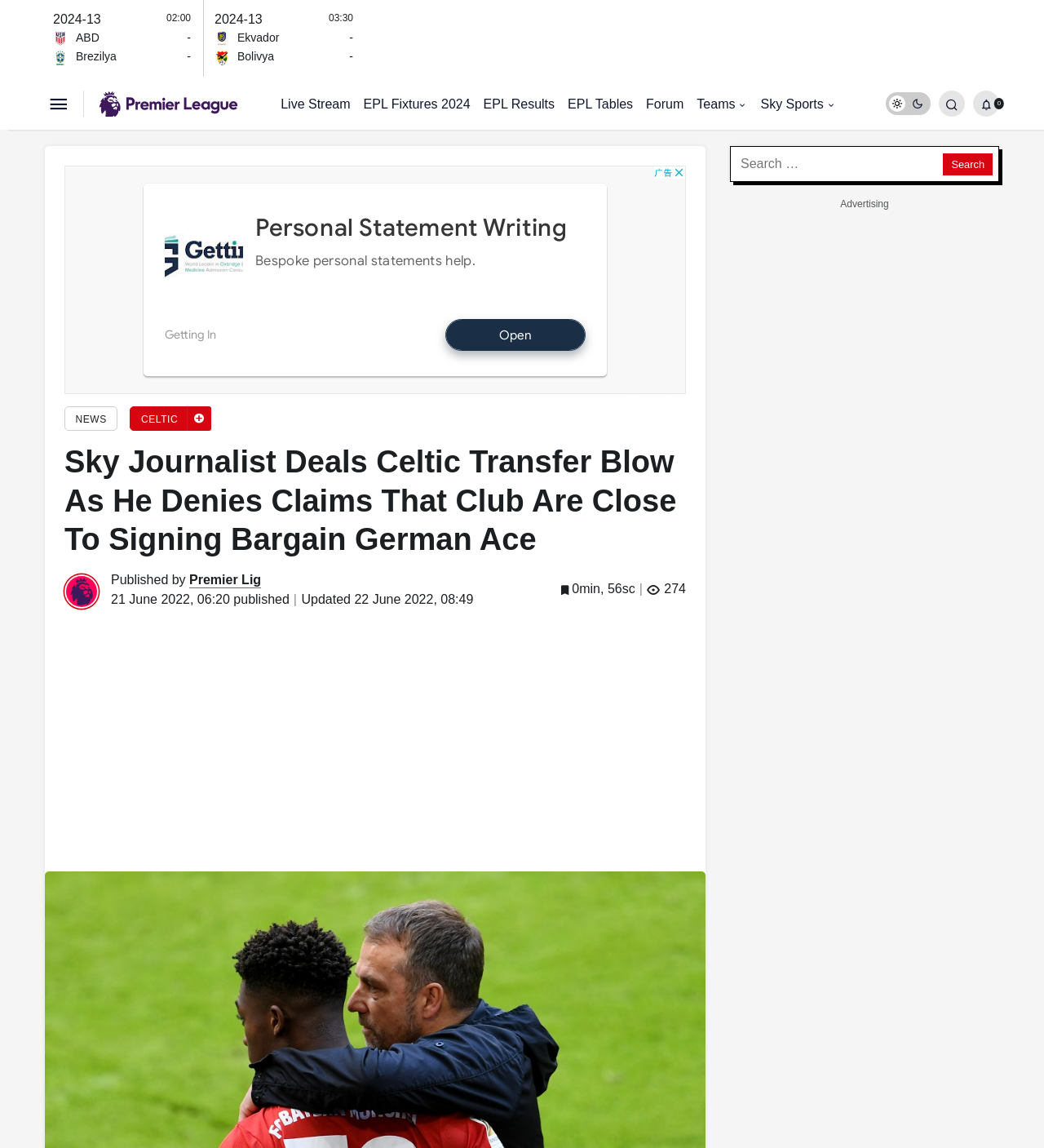Please identify the bounding box coordinates for the region that you need to click to follow this instruction: "Click the Submit Search button".

[0.899, 0.079, 0.924, 0.102]